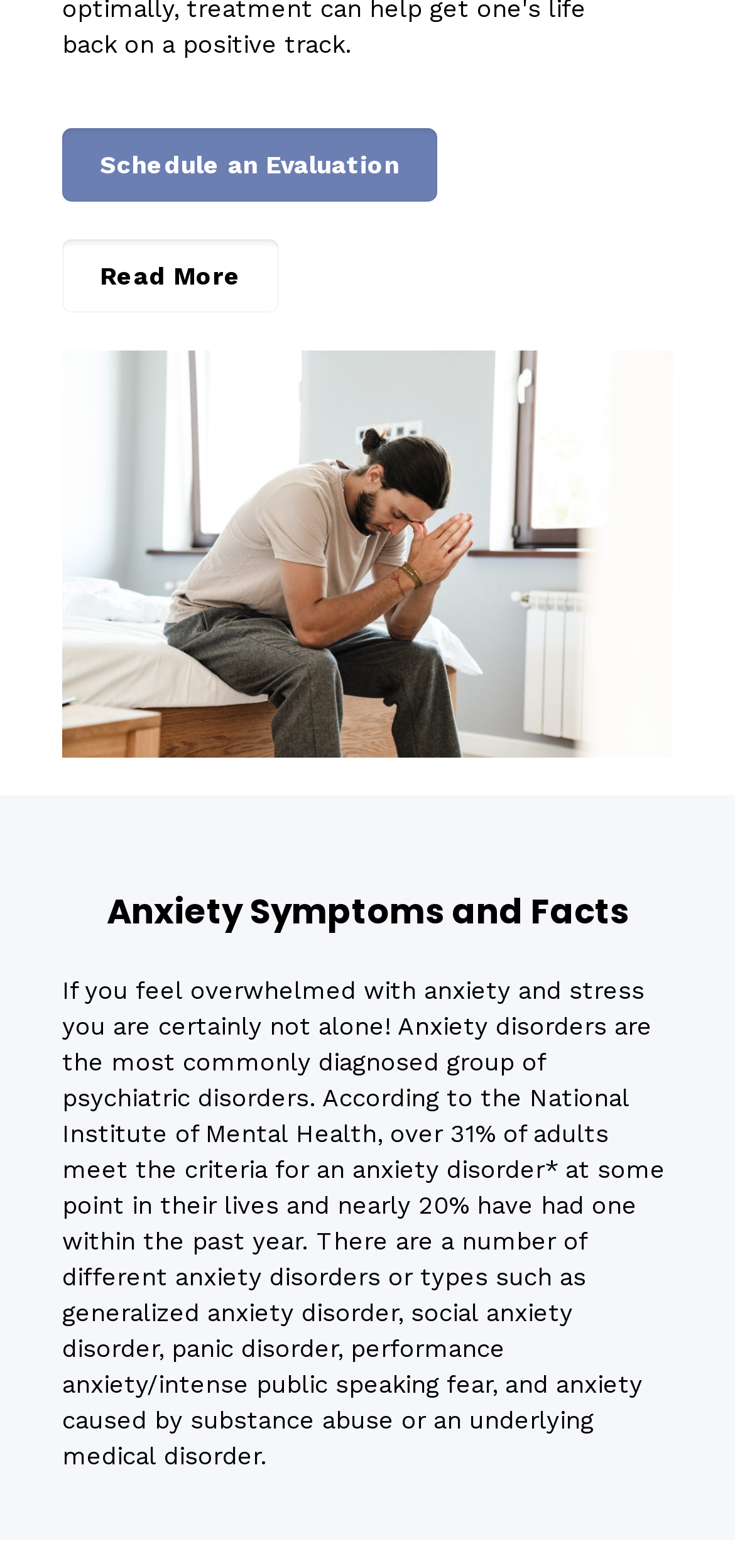Find the bounding box coordinates for the HTML element described in this sentence: "Schedule an Evaluation". Provide the coordinates as four float numbers between 0 and 1, in the format [left, top, right, bottom].

[0.085, 0.082, 0.595, 0.129]